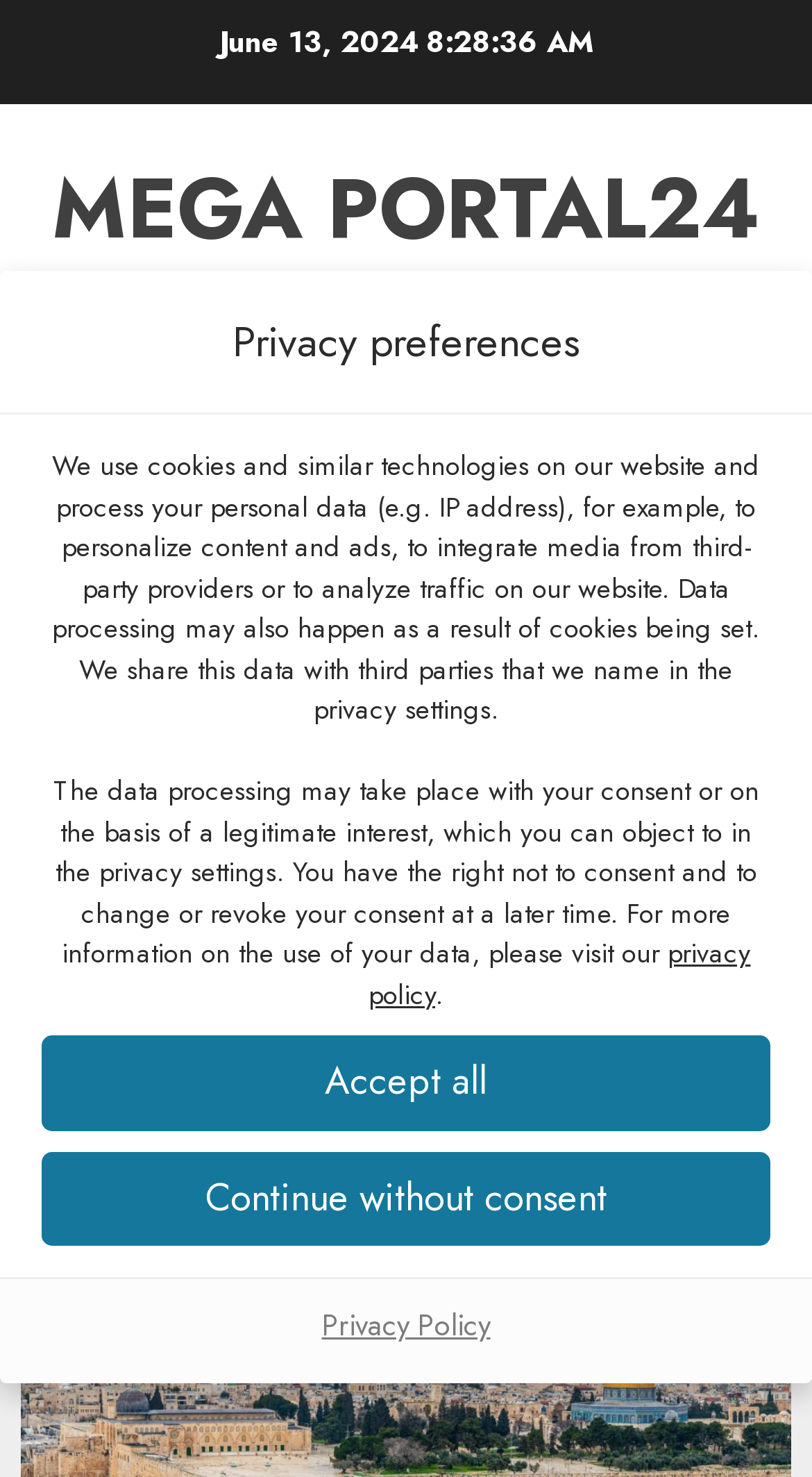Can you find and generate the webpage's heading?

Wish You Were Here: Exploring Jerusalem